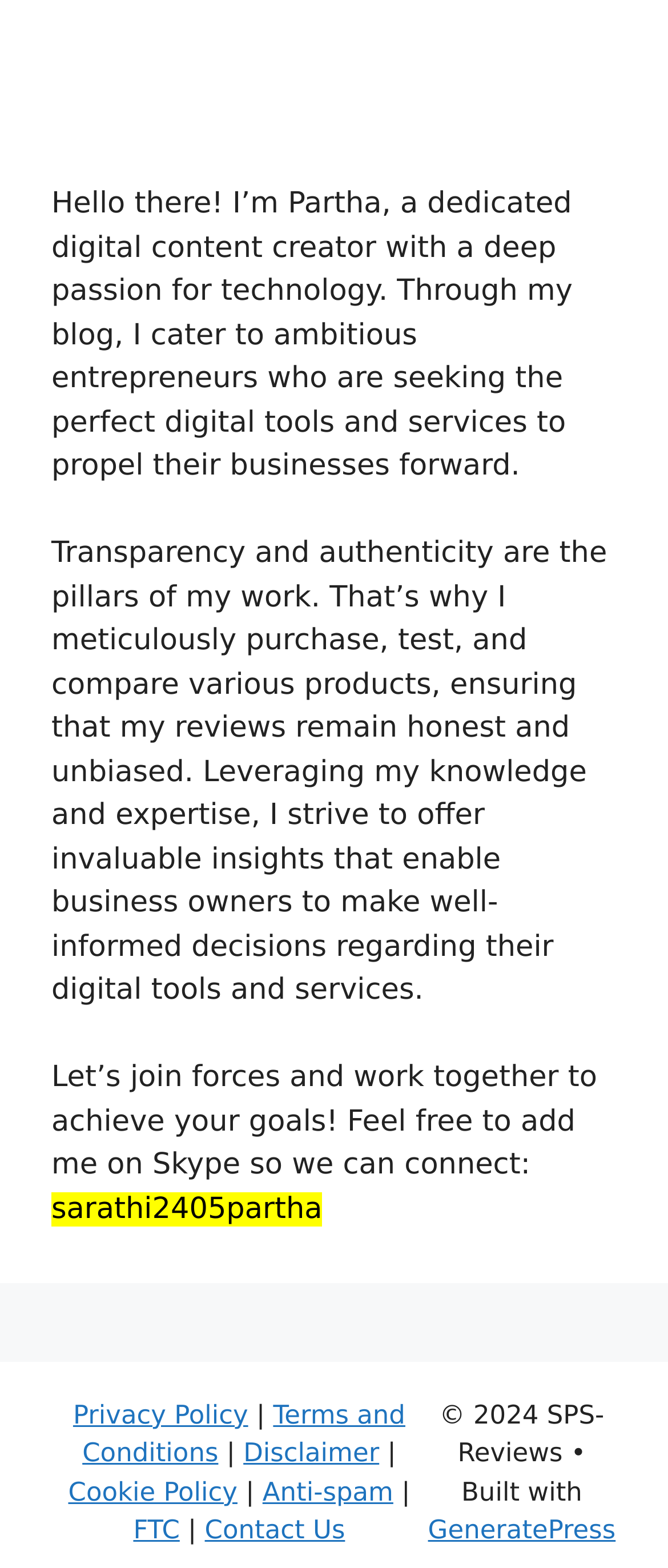Can you pinpoint the bounding box coordinates for the clickable element required for this instruction: "Contact the author"? The coordinates should be four float numbers between 0 and 1, i.e., [left, top, right, bottom].

[0.306, 0.966, 0.517, 0.986]